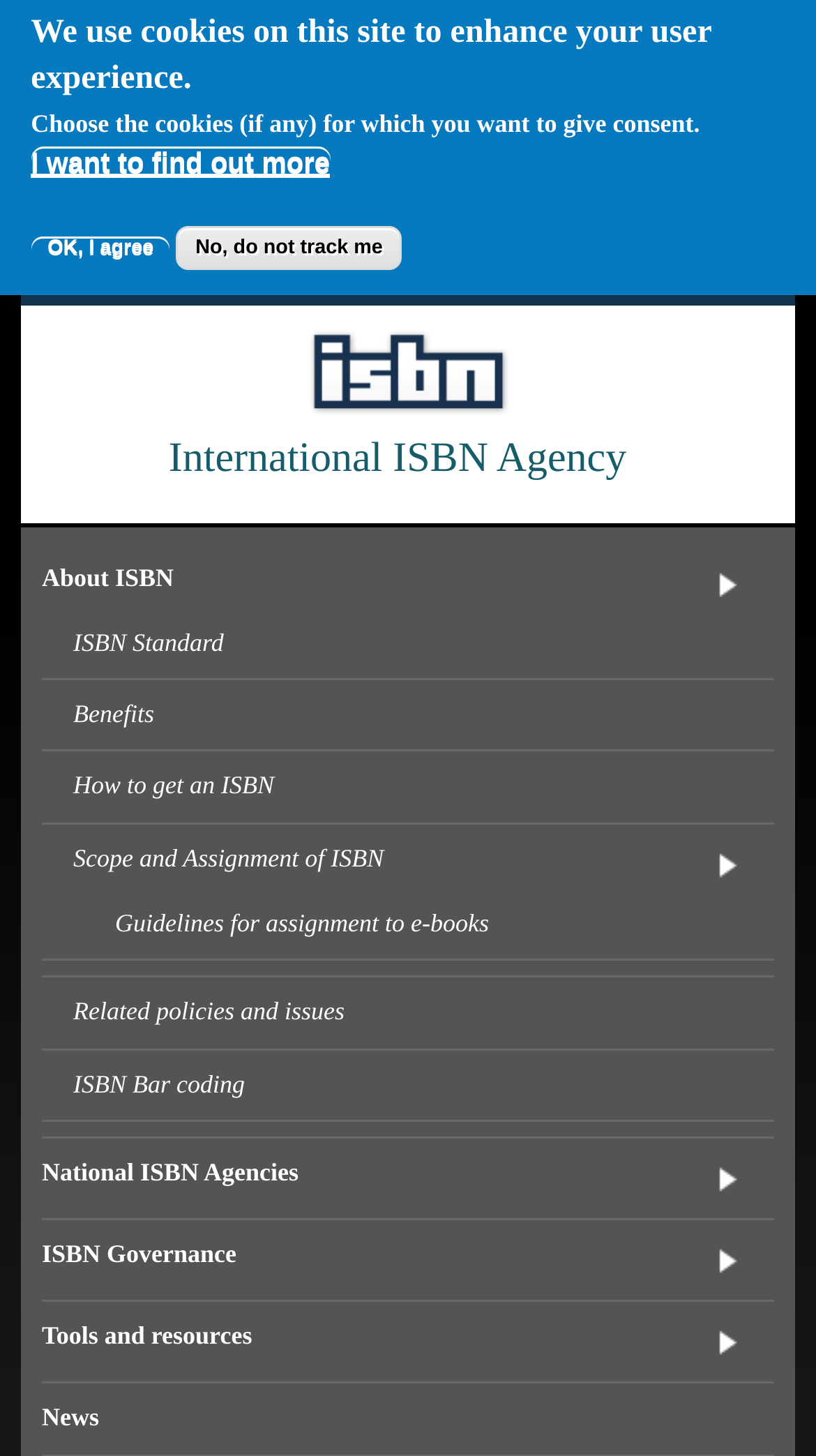Determine the bounding box coordinates for the clickable element to execute this instruction: "Select the 'English' language". Provide the coordinates as four float numbers between 0 and 1, i.e., [left, top, right, bottom].

[0.09, 0.07, 0.199, 0.091]